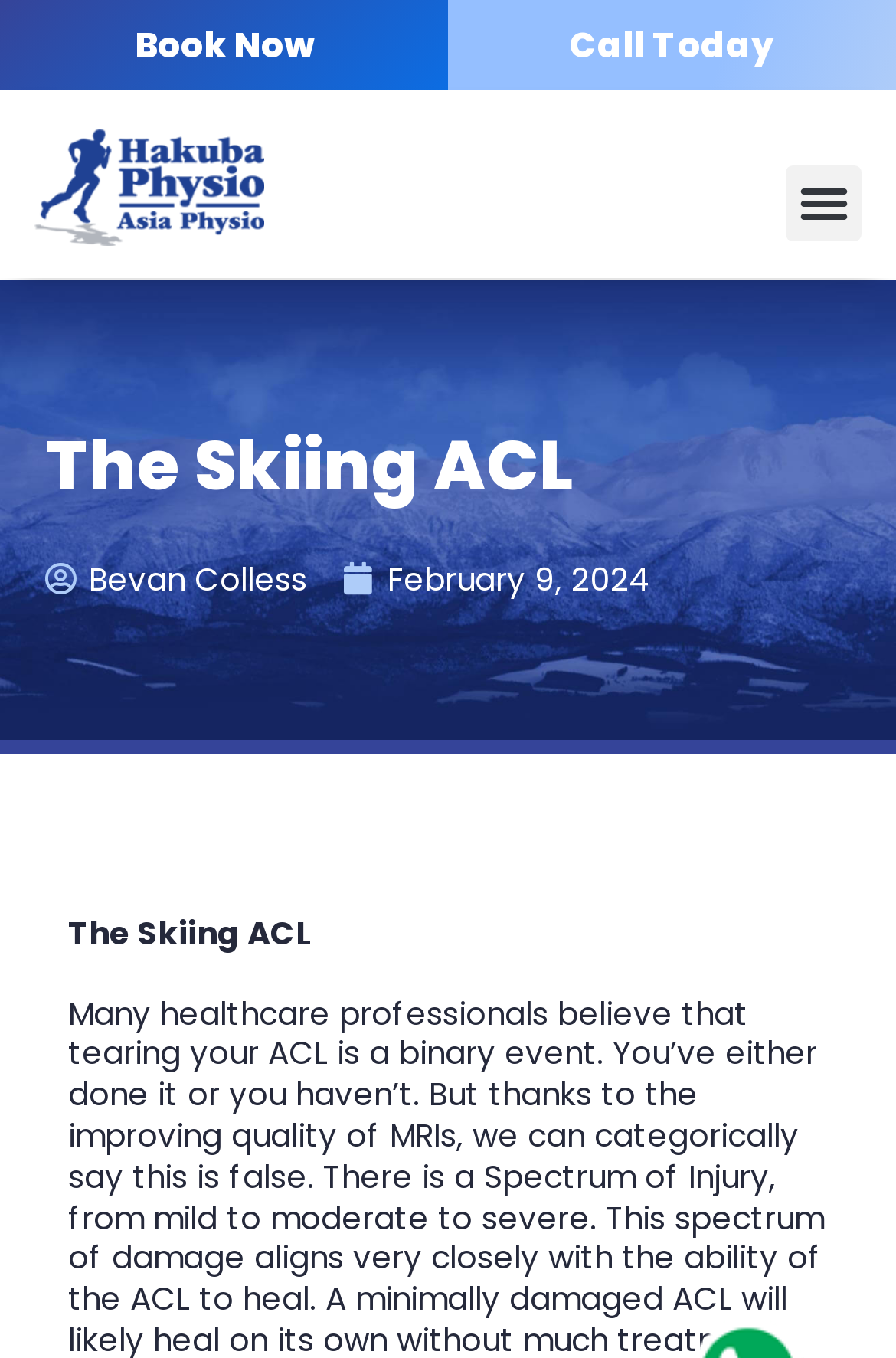Determine the bounding box for the described UI element: "Call Today".

[0.5, 0.0, 1.0, 0.066]